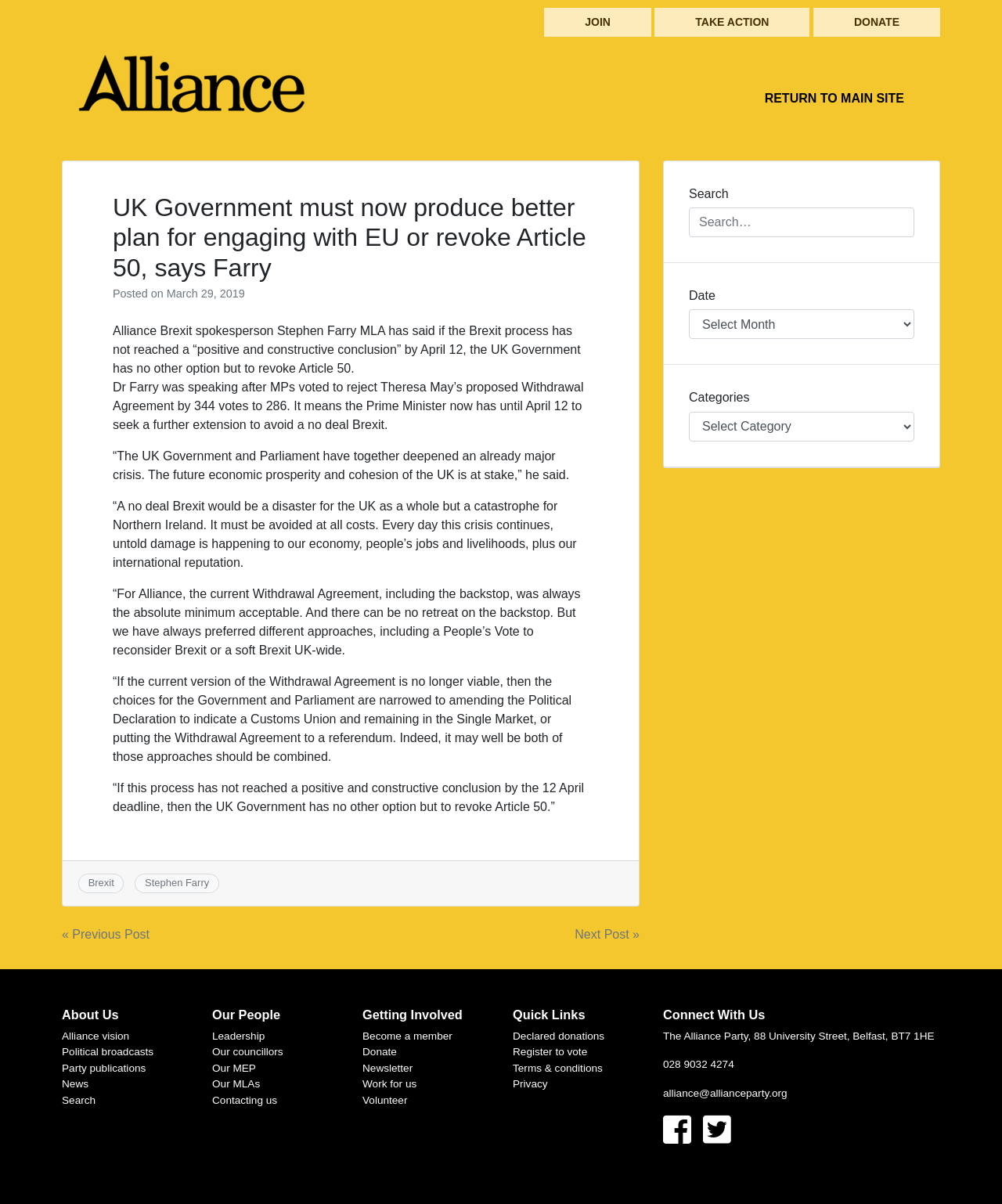Using the format (top-left x, top-left y, bottom-right x, bottom-right y), and given the element description, identify the bounding box coordinates within the screenshot: Plan B's Cloud Services

None